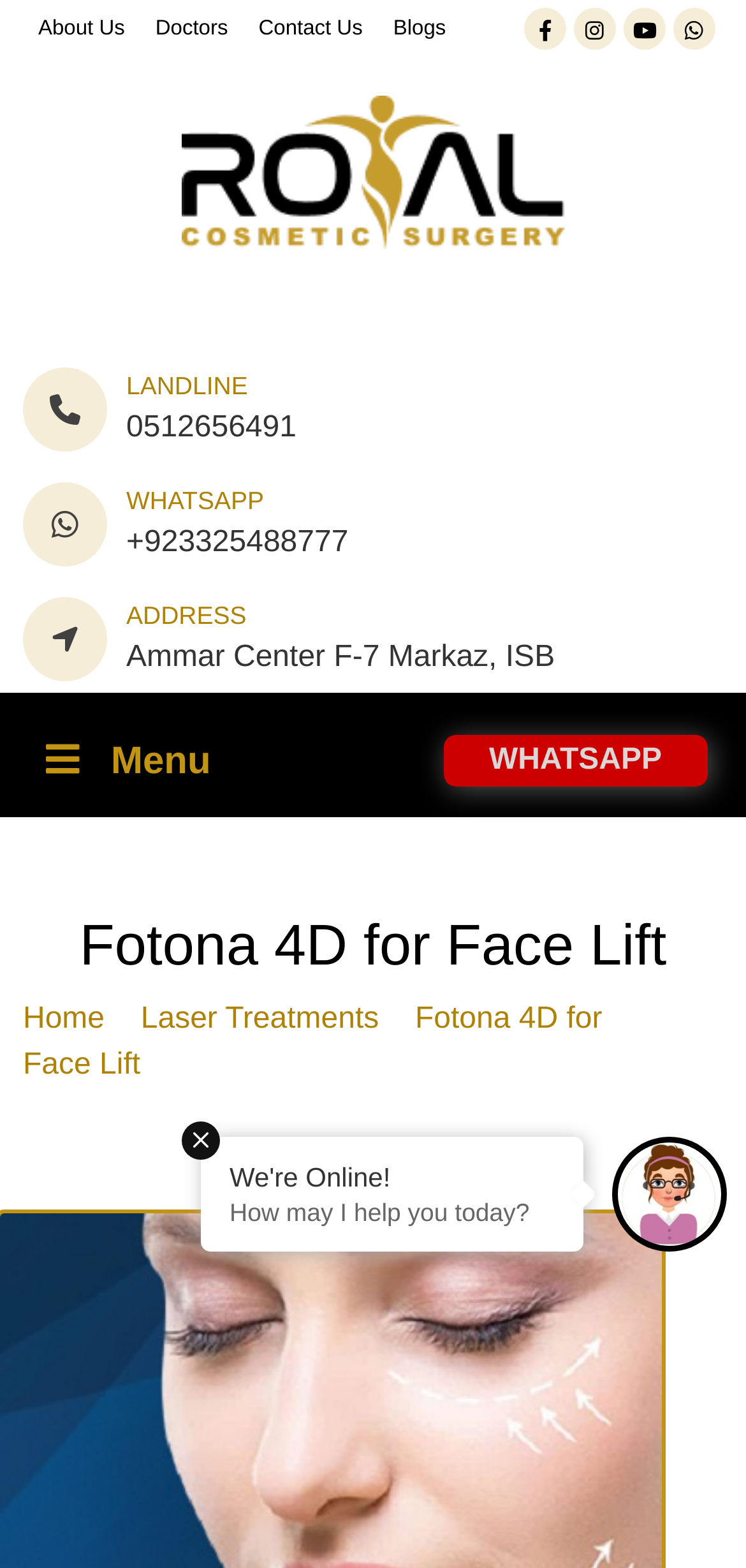What is the social media platform with the icon ?
Please provide an in-depth and detailed response to the question.

The webpage has social media links, and the icon  corresponds to Instagram.